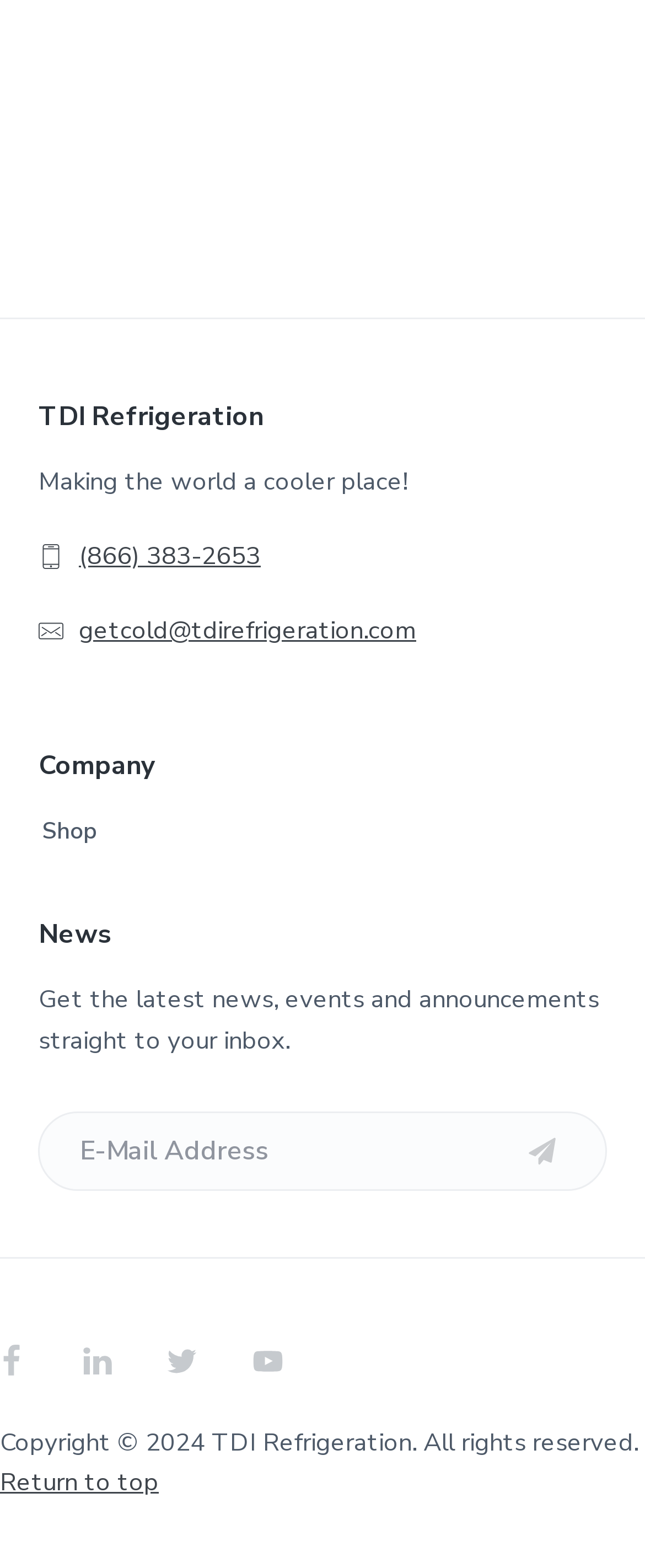Can you find the bounding box coordinates for the element to click on to achieve the instruction: "Visit LinkedIn page"?

[0.099, 0.847, 0.201, 0.889]